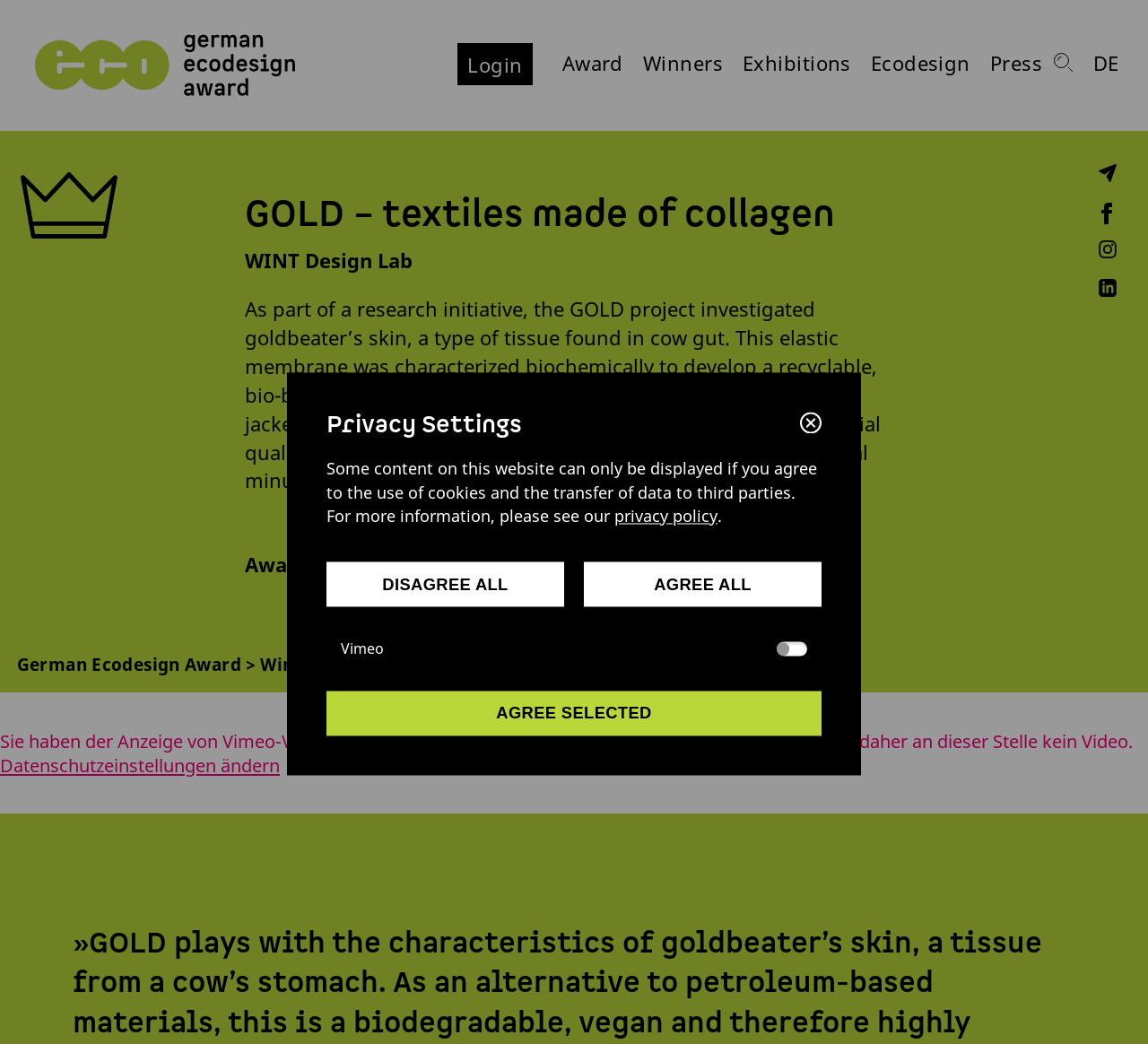For the element described, predict the bounding box coordinates as (top-left x, top-left y, bottom-right x, bottom-right y). All values should be between 0 and 1. Element description: Winners

[0.227, 0.625, 0.293, 0.647]